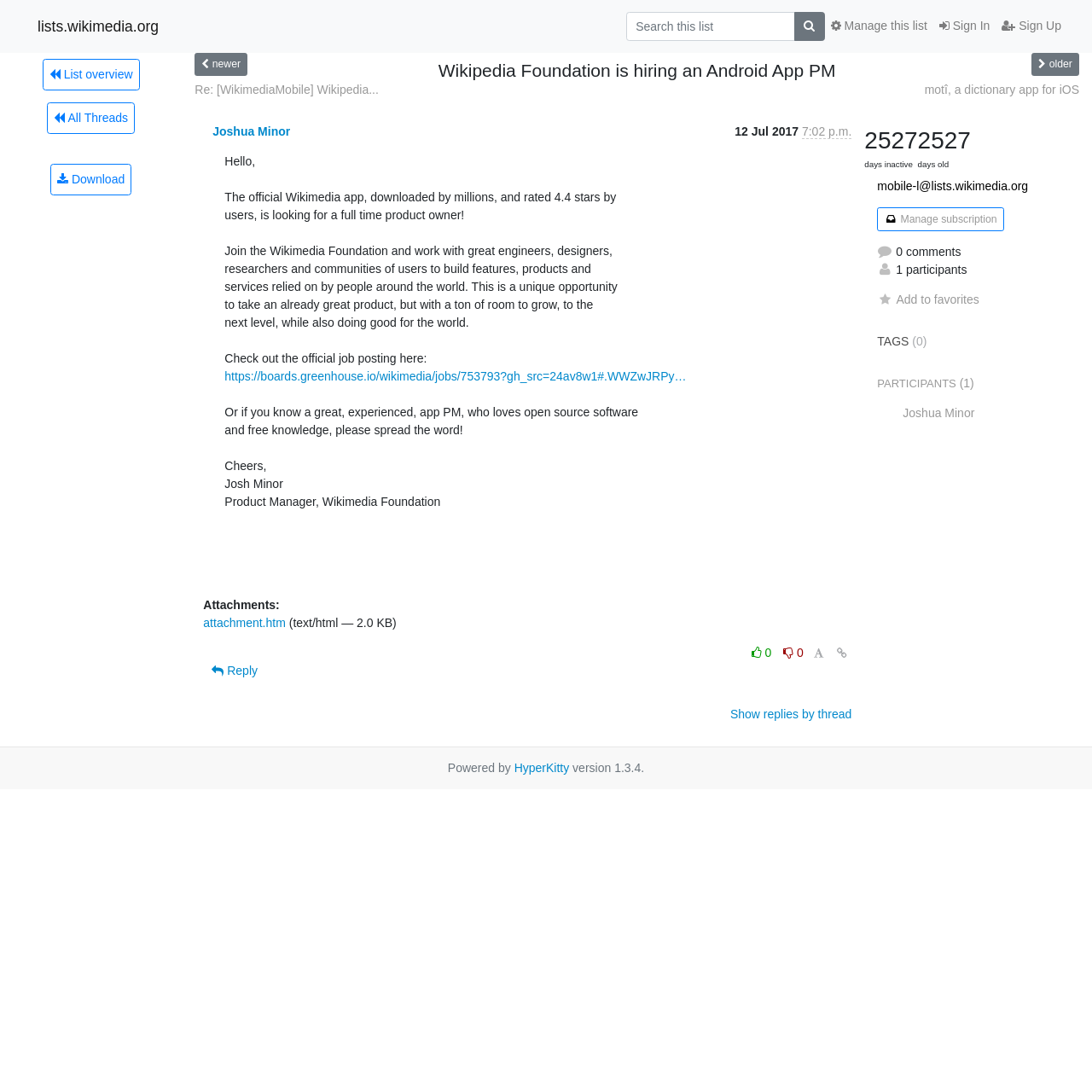Identify the bounding box coordinates of the element that should be clicked to fulfill this task: "Download". The coordinates should be provided as four float numbers between 0 and 1, i.e., [left, top, right, bottom].

[0.046, 0.15, 0.12, 0.179]